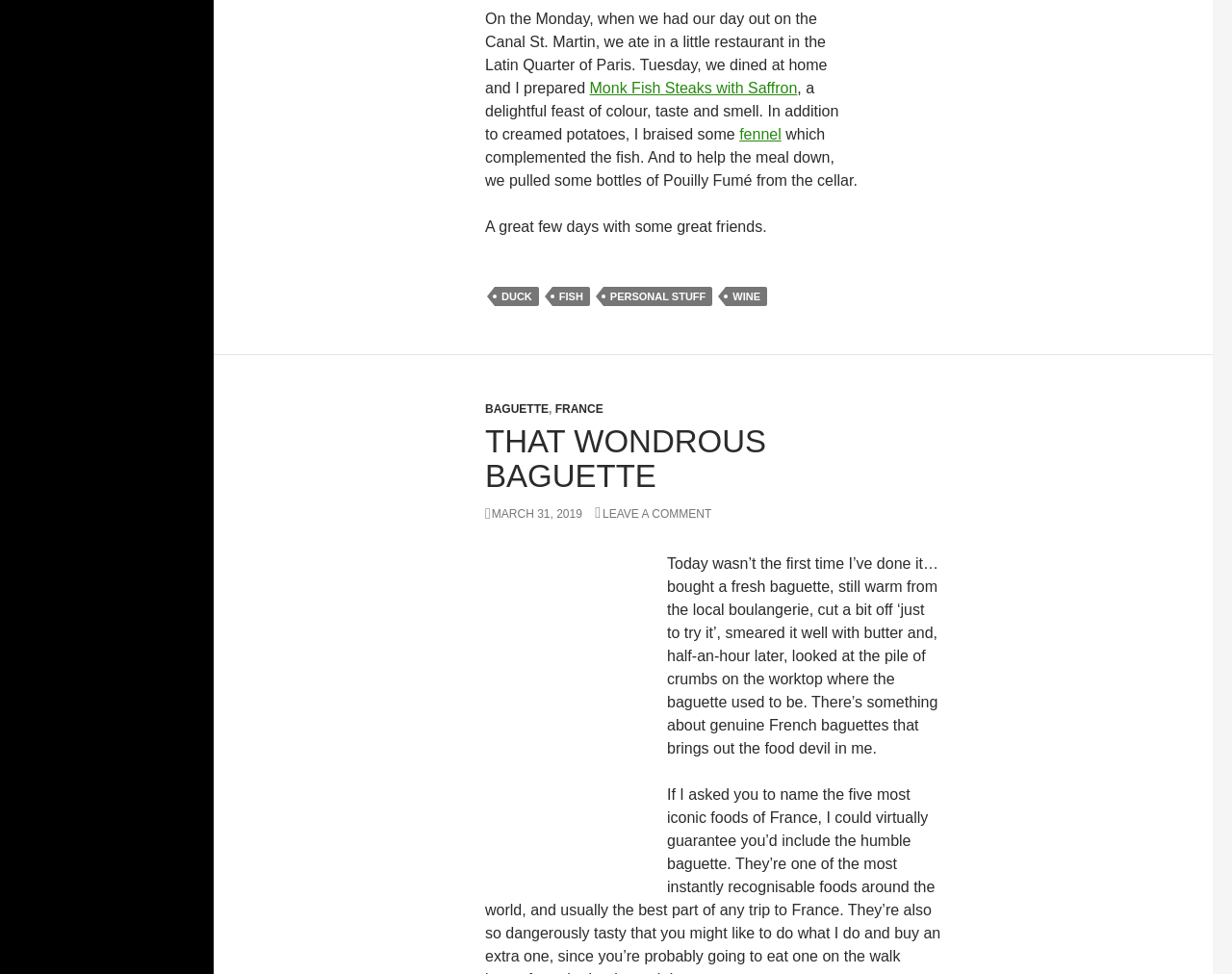Given the description "fennel", provide the bounding box coordinates of the corresponding UI element.

[0.6, 0.129, 0.634, 0.146]